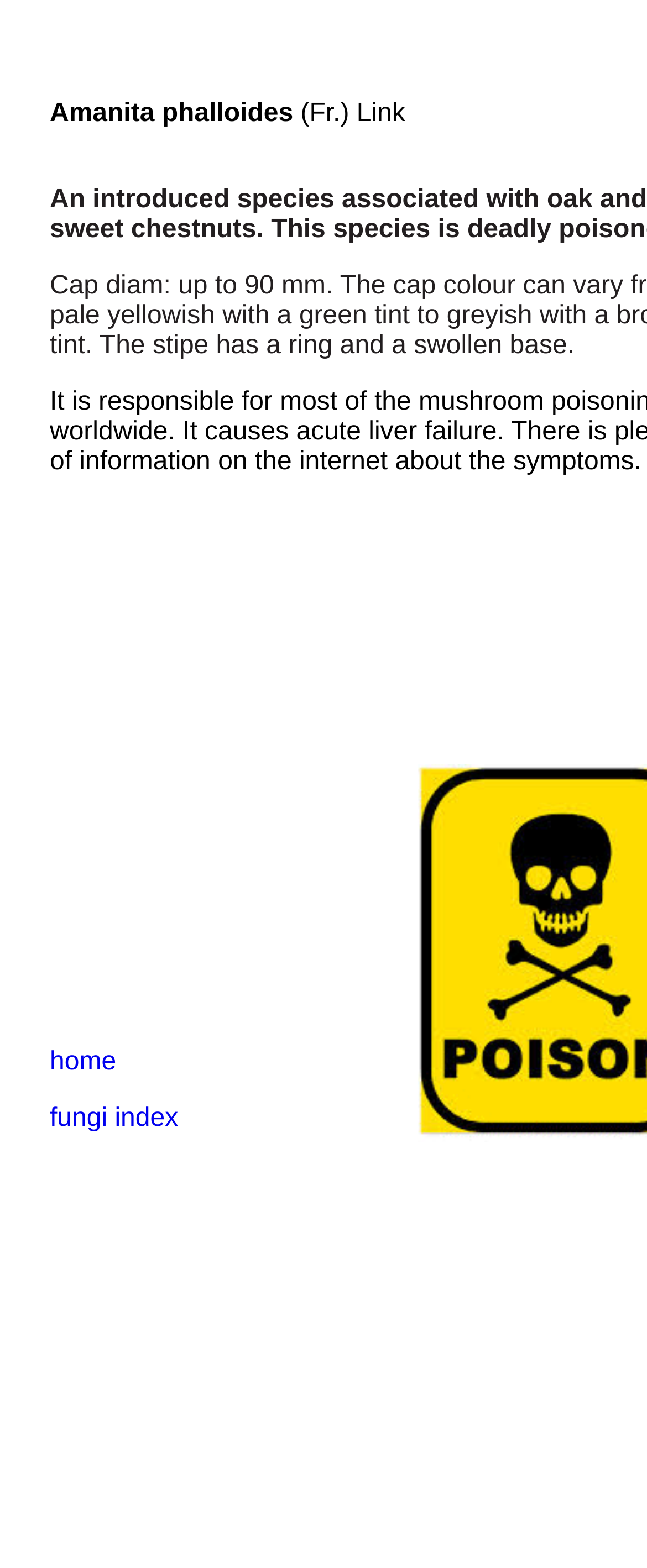What is the first link in the table?
Respond with a short answer, either a single word or a phrase, based on the image.

home